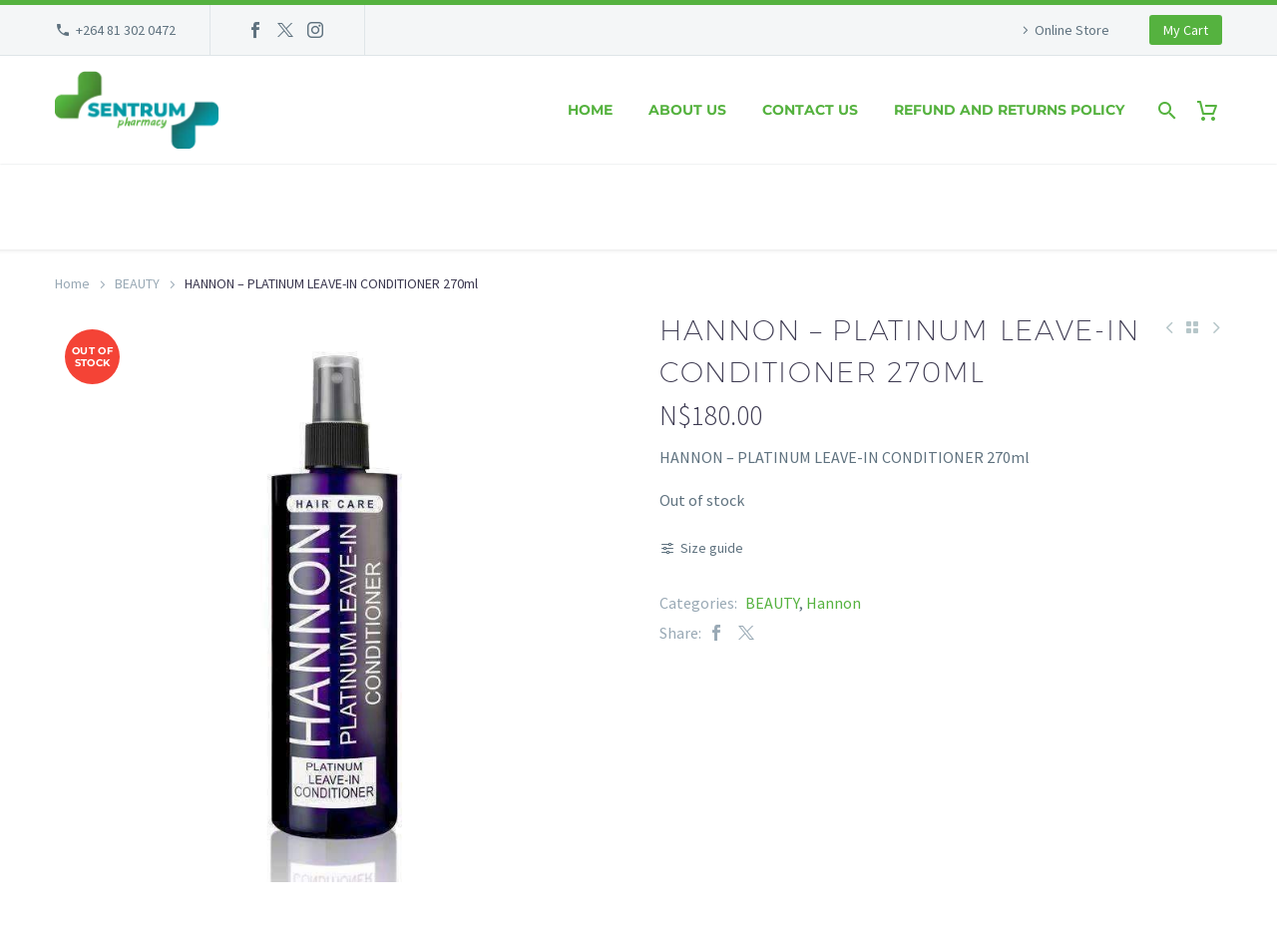Respond to the question below with a single word or phrase:
What categories does the product belong to?

BEAUTY, Hannon